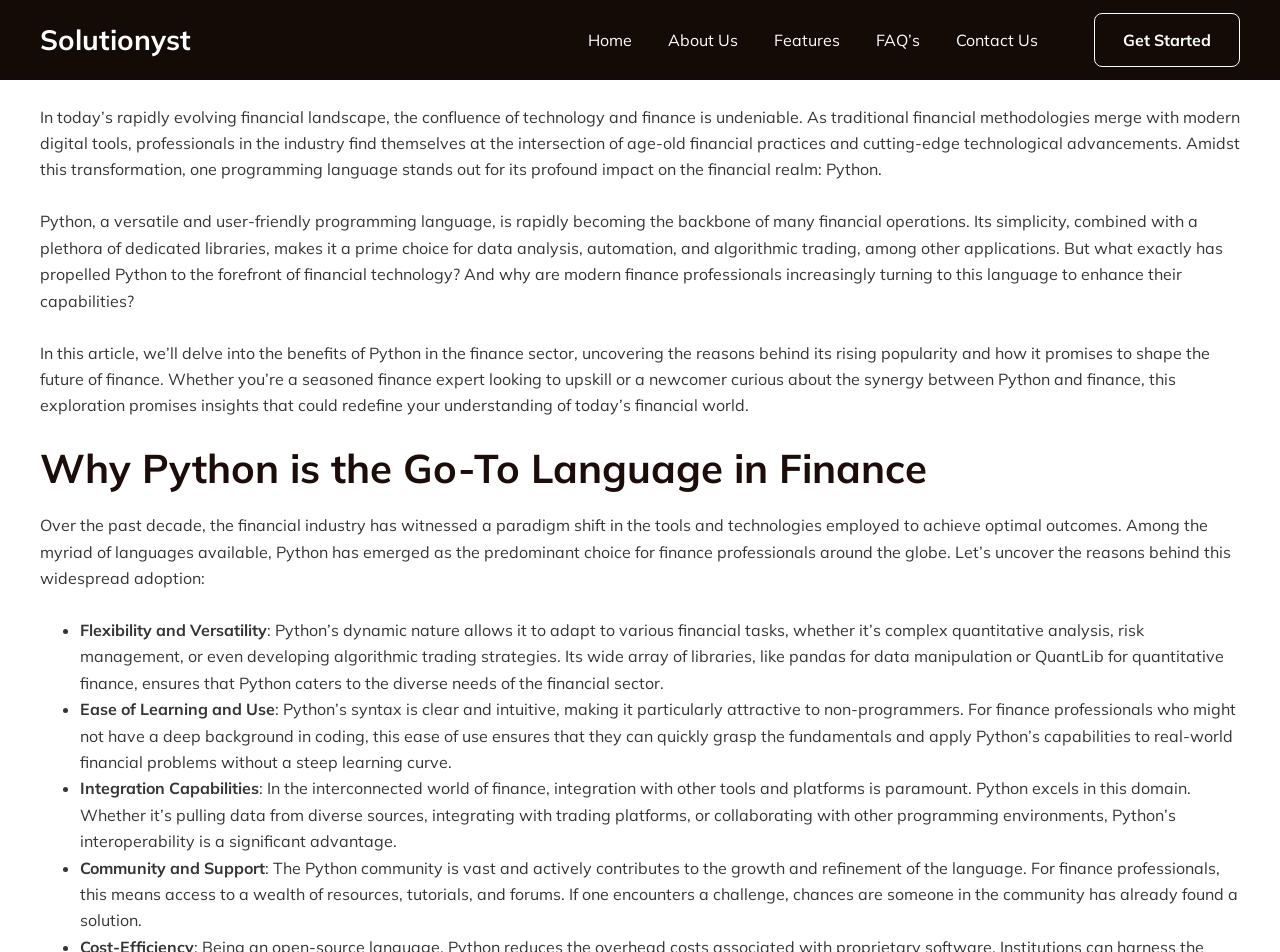Please determine the heading text of this webpage.

The Transformative Power of Python for Finance Professionals